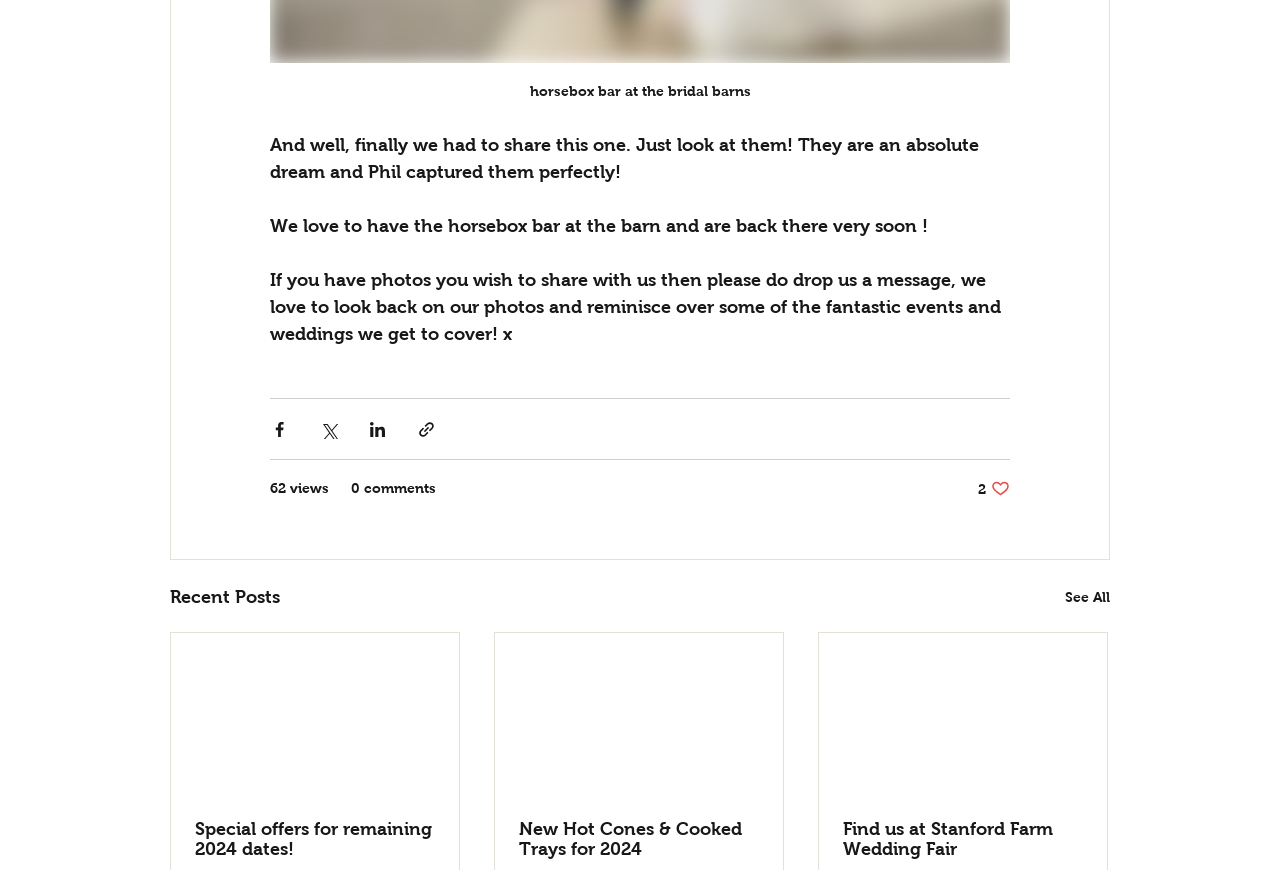How many views does the post have?
Please provide a single word or phrase in response based on the screenshot.

62 views